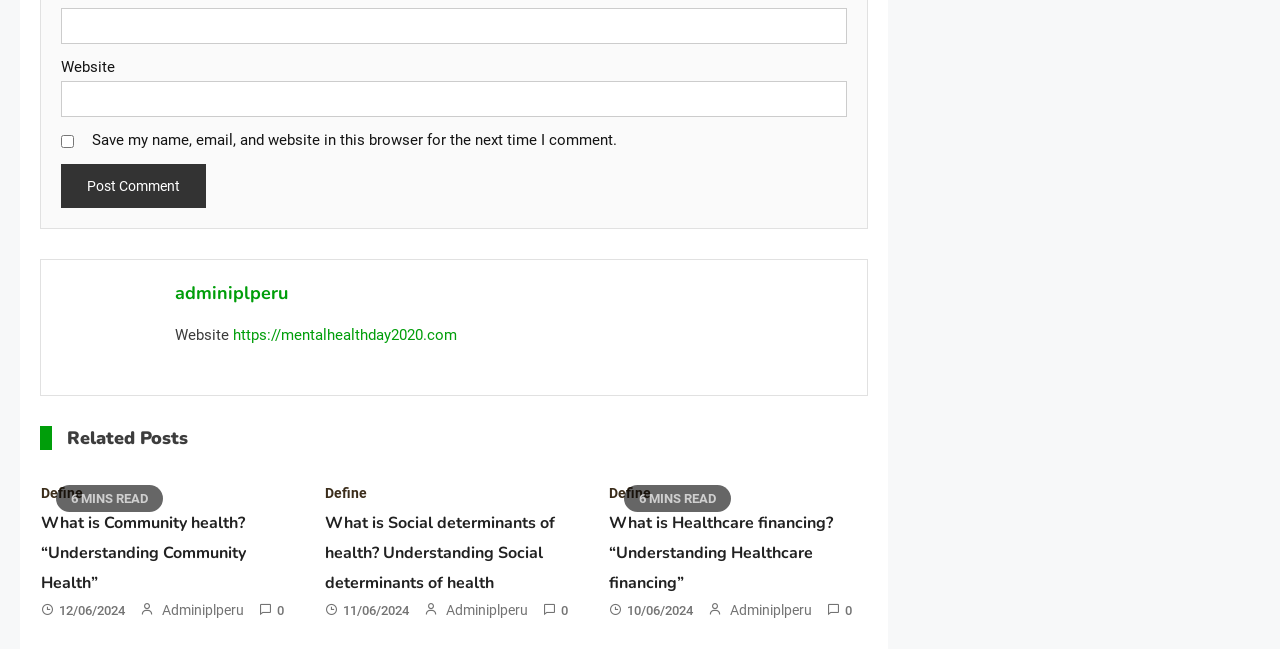Please find the bounding box coordinates in the format (top-left x, top-left y, bottom-right x, bottom-right y) for the given element description. Ensure the coordinates are floating point numbers between 0 and 1. Description: parent_node: Email * aria-describedby="email-notes" name="email"

[0.048, 0.013, 0.662, 0.068]